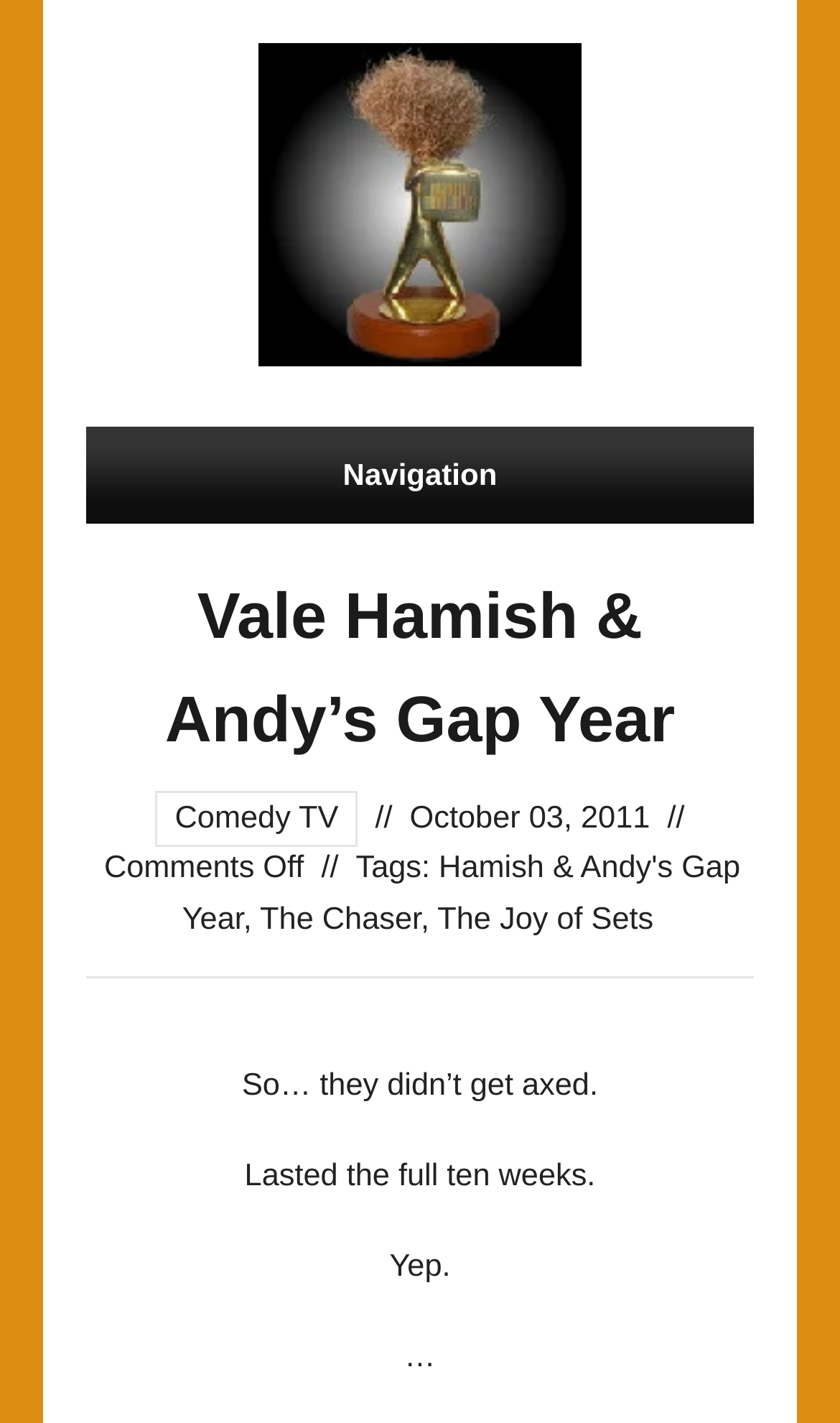Locate the bounding box for the described UI element: "Navigation". Ensure the coordinates are four float numbers between 0 and 1, formatted as [left, top, right, bottom].

[0.103, 0.3, 0.897, 0.367]